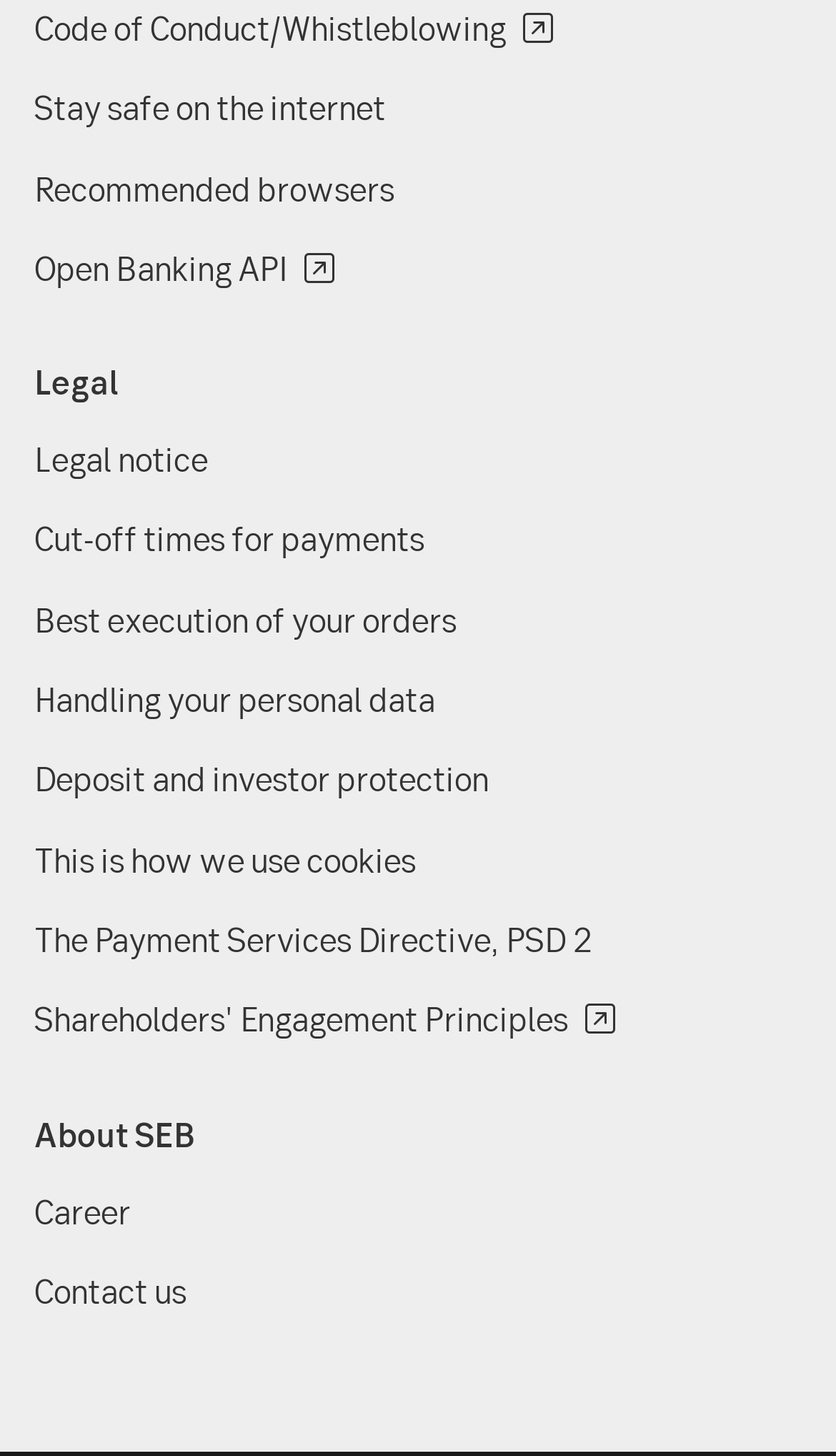Identify the bounding box for the element characterized by the following description: "Shareholders' Engagement Principles".

[0.041, 0.685, 0.736, 0.715]